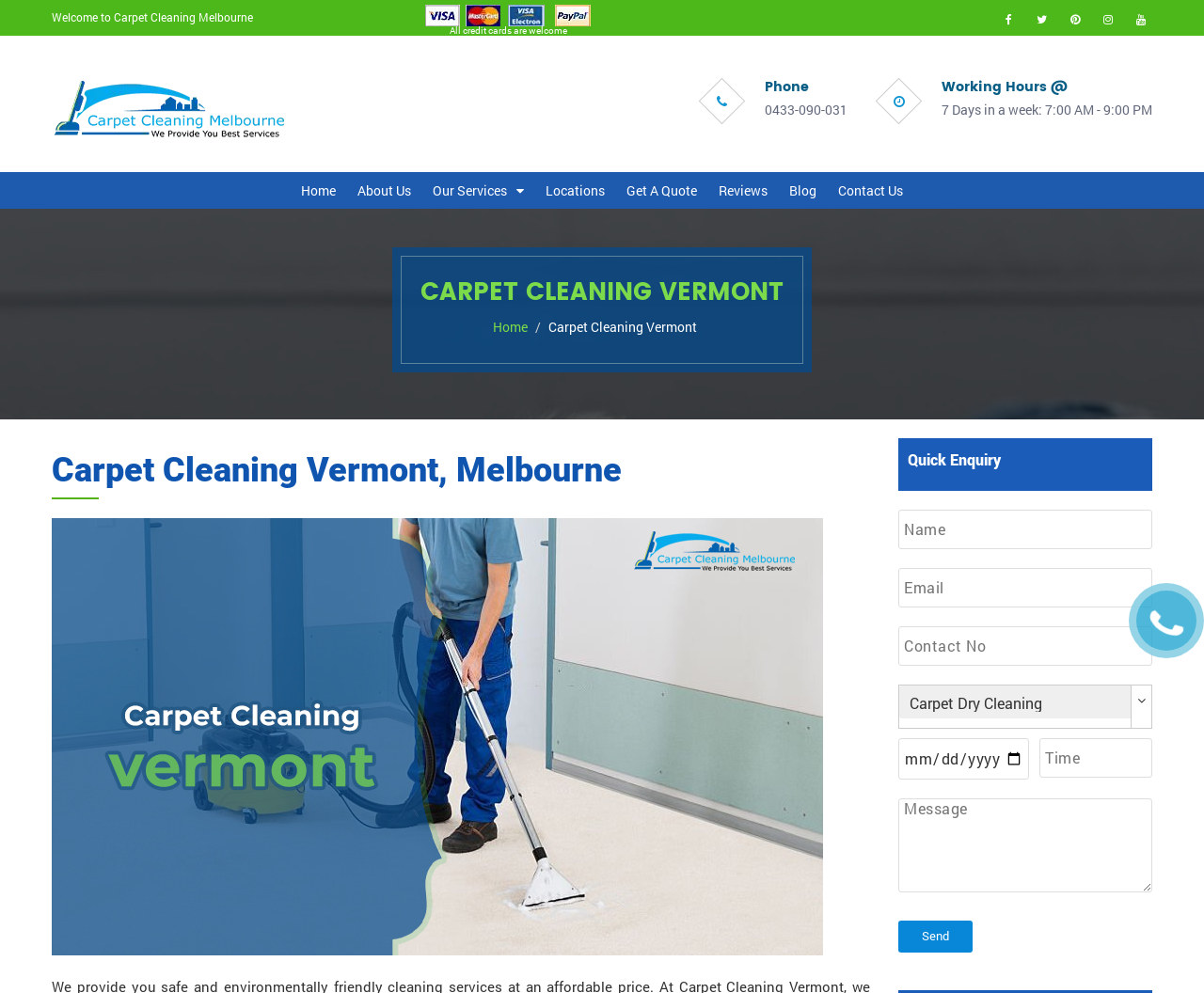Using the given element description, provide the bounding box coordinates (top-left x, top-left y, bottom-right x, bottom-right y) for the corresponding UI element in the screenshot: Policy Centers

None